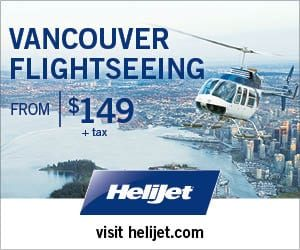What is the call to action in the advertisement?
Answer with a single word or short phrase according to what you see in the image.

visit helijet.com